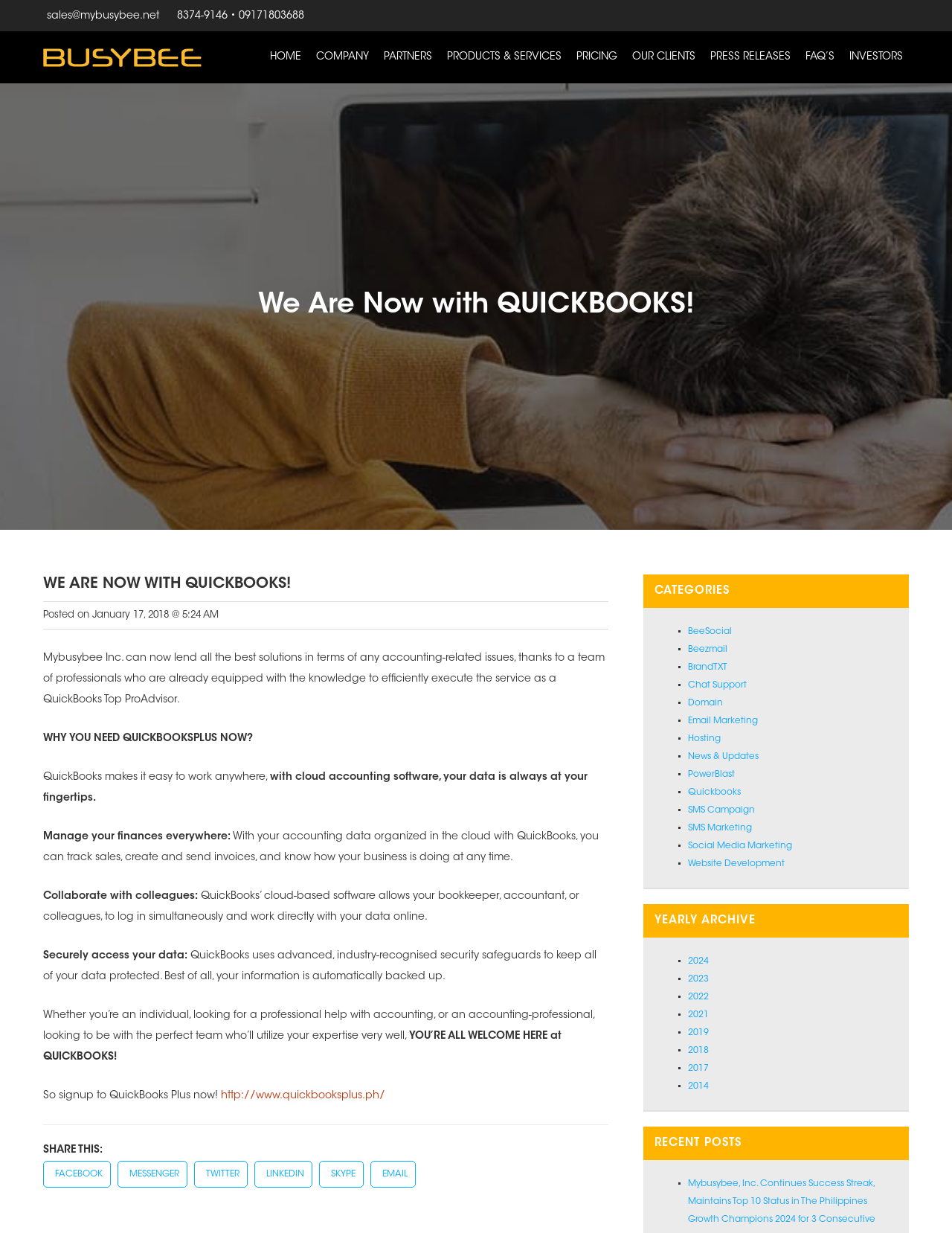Predict the bounding box of the UI element that fits this description: "Careers".

[0.326, 0.092, 0.521, 0.117]